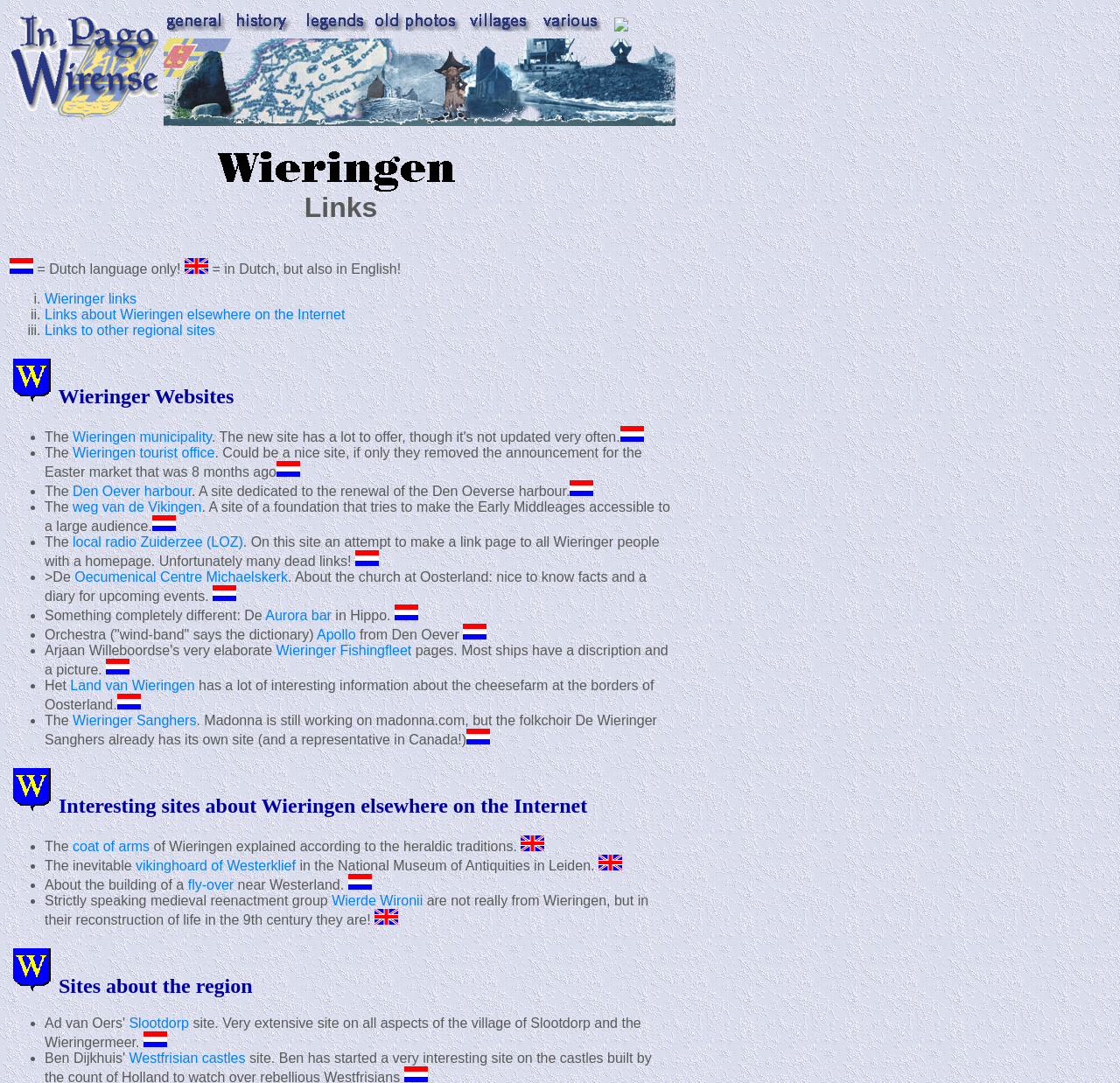Create a full and detailed caption for the entire webpage.

The webpage is titled "Wieringen - internet links" and appears to be a collection of links and resources related to Wieringen, a region in the Netherlands. The page is divided into two main sections.

On the left side, there is a table with a single row containing a link to "Pagowirense.nl - Wieringen in past, present and future" with a corresponding image.

On the right side, there is a larger table with multiple rows, each containing a set of links and images. The top section of this table has a heading "Wieringen Links" and contains a list of links with brief descriptions, including "Wieringer links", "Links about Wieringen elsewhere on the Internet", and "Links to other regional sites".

Below this, there is a heading "Wieringer Websites" followed by a list of links to various websites related to Wieringen, including the Wieringen municipality, tourist office, and local radio station. Each link is accompanied by a brief description and some have additional images.

The list of links is organized using bullet points and includes a mix of official government websites, local businesses, and community organizations. The descriptions provide some context about each website, including comments on their content and usability.

Overall, the webpage appears to be a curated collection of resources and links related to Wieringen, providing a useful starting point for anyone looking to learn more about the region.